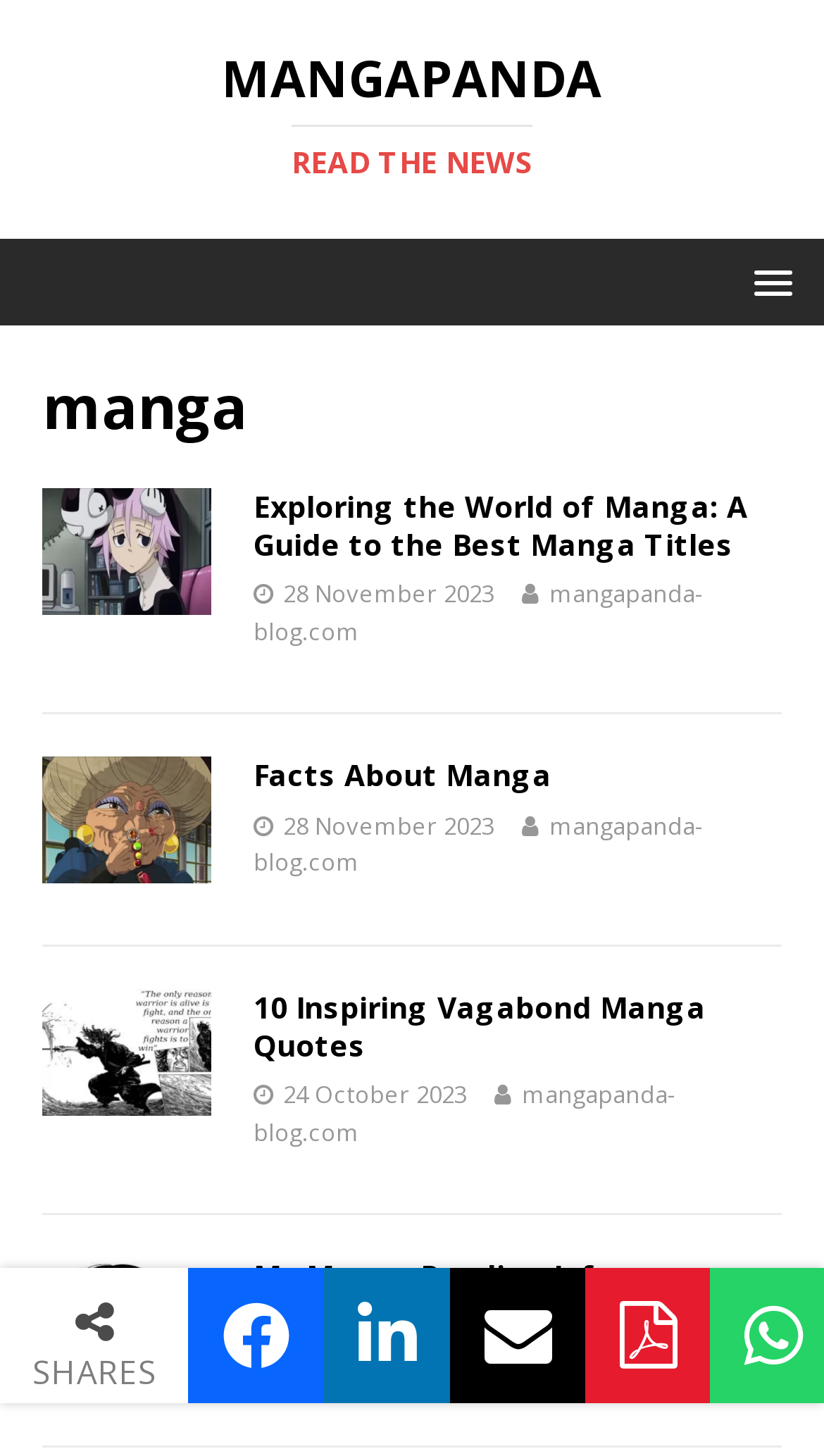Locate the bounding box coordinates of the element that should be clicked to execute the following instruction: "Explore Best Manga".

[0.051, 0.391, 0.256, 0.419]